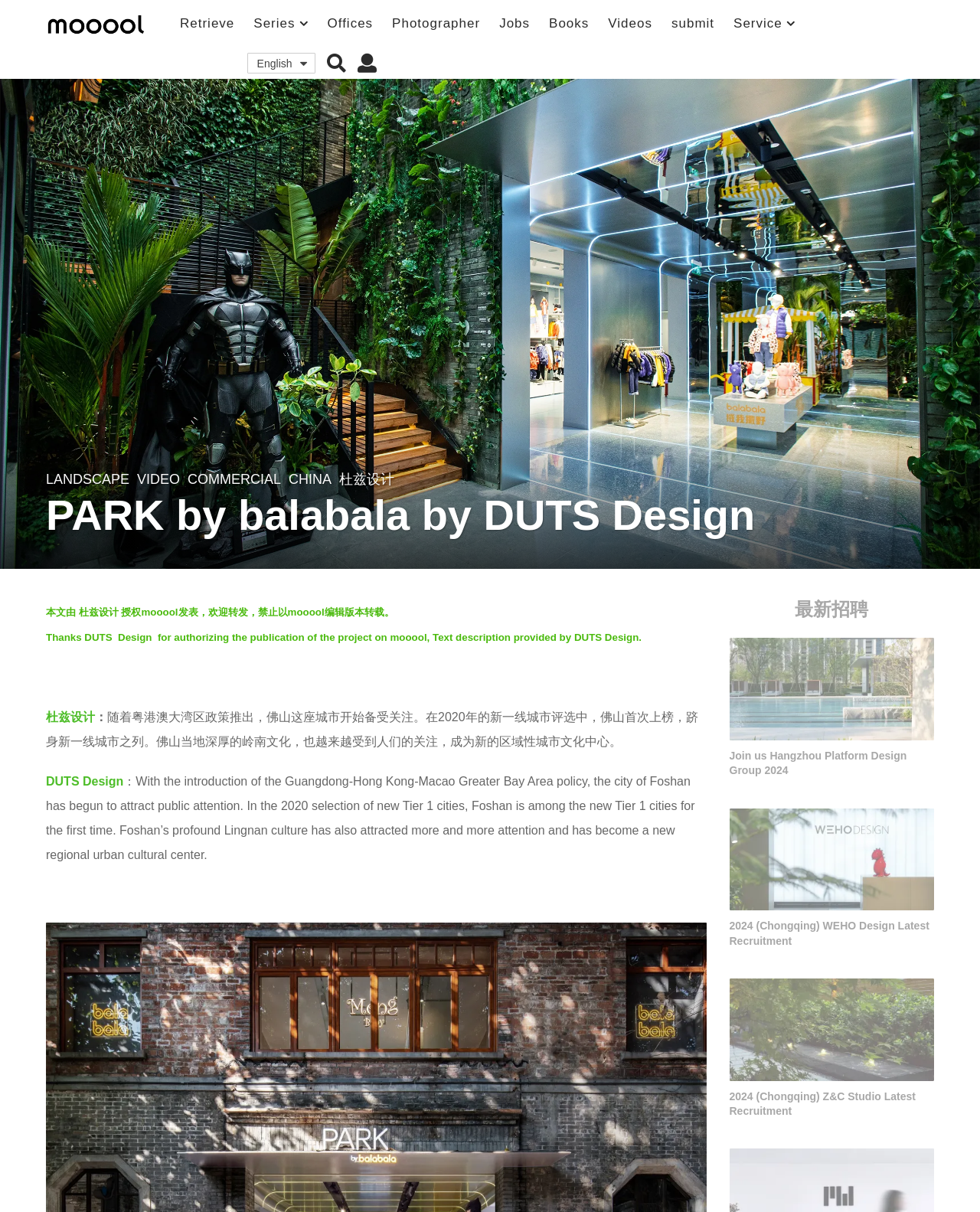Write a detailed summary of the webpage.

This webpage is about a design project called "PARK by balabala by DUTS Design" on a platform called mooool. At the top left corner, there is a small image of mooool. Below it, there are several links to different categories, including "Retrieve", "Series", "Offices", "Photographer", "Jobs", "Books", "Videos", "submit", and "Service". 

To the right of these links, there is a dropdown list with an option for "English". Above this list, there are two buttons with icons. 

The main content of the webpage is divided into two sections. The left section has a heading with the project title and a brief description of the project. Below the heading, there are several links to related categories, including "LANDSCAPE", "VIDEO", "COMMERCIAL", and "CHINA". There is also a link to the designer's profile, "杜兹设计" (DUTS Design). 

The main text of the project description is written in both Chinese and English. It talks about the city of Foshan, which has become a new Tier 1 city in the Guangdong-Hong Kong-Macao Greater Bay Area. The project is about the city's cultural development and its profound Lingnan culture. 

The right section of the webpage is about job recruitment. There are three articles with headings and links to different job positions, including "Join us Hangzhou Platform Design Group 2024", "2024 (Chongqing) WEHO Design Latest Recruitment", and "2024 (Chongqing) Z&C Studio Latest Recruitment". Each article has a brief description of the job position and a link to apply.